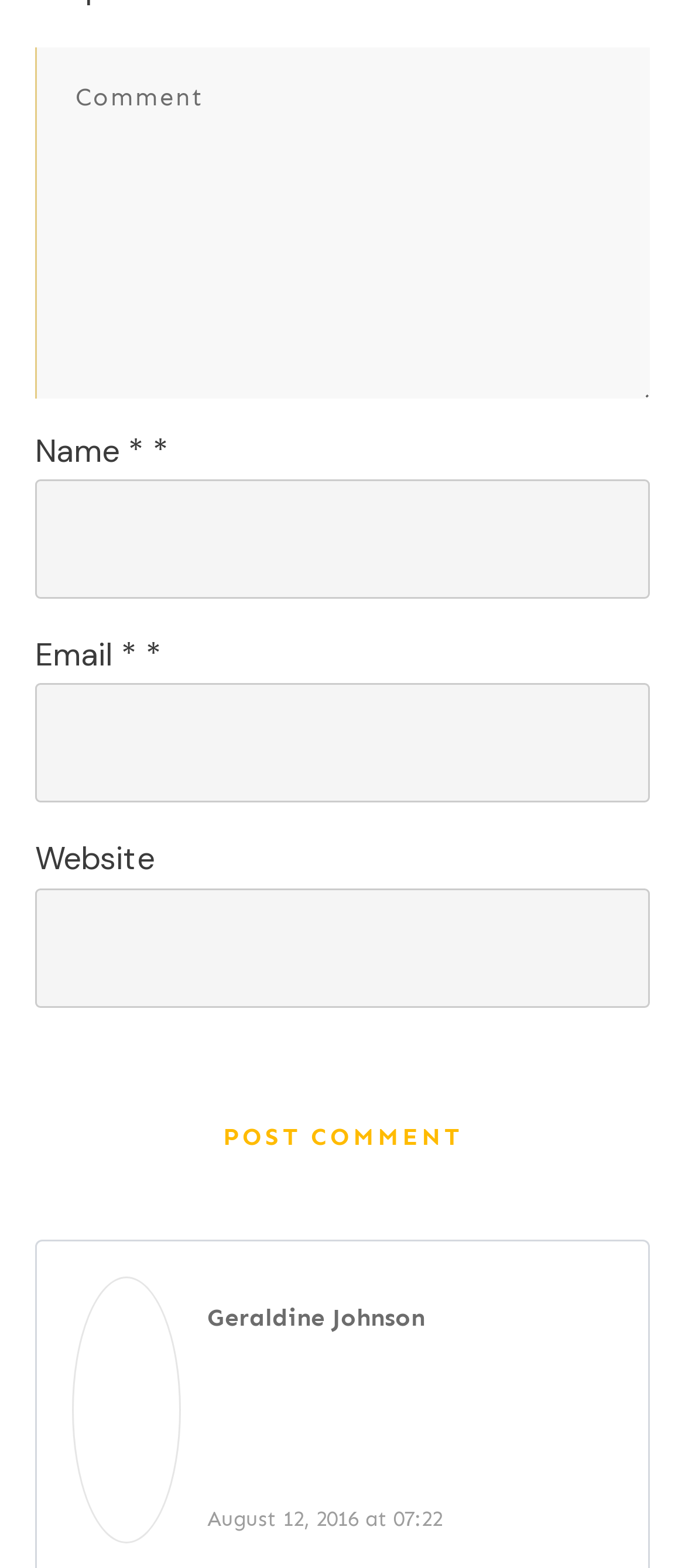How many text fields are required?
Use the screenshot to answer the question with a single word or phrase.

3